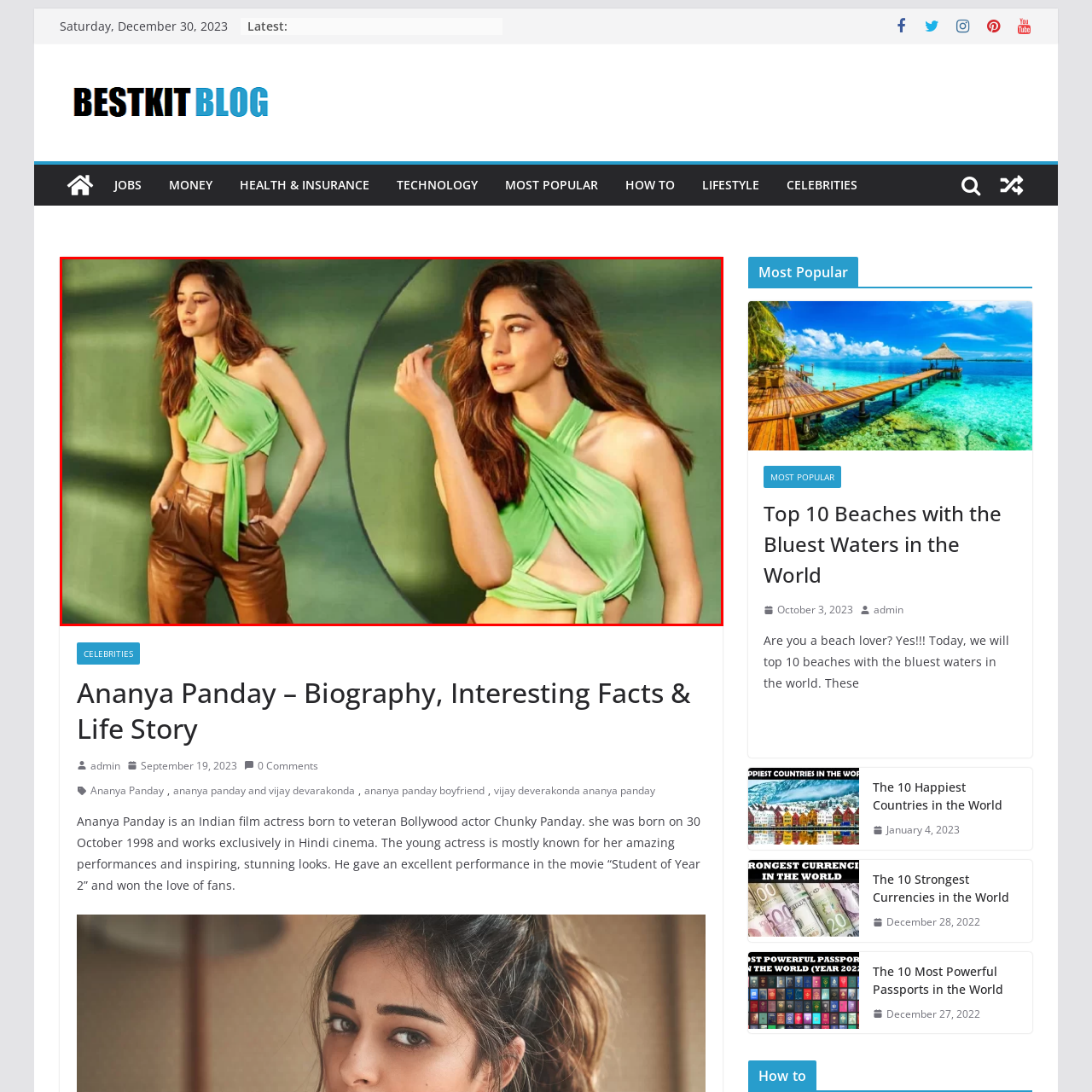Check the image highlighted by the red rectangle and provide a single word or phrase for the question:
What type of trousers is Ananya wearing?

brown